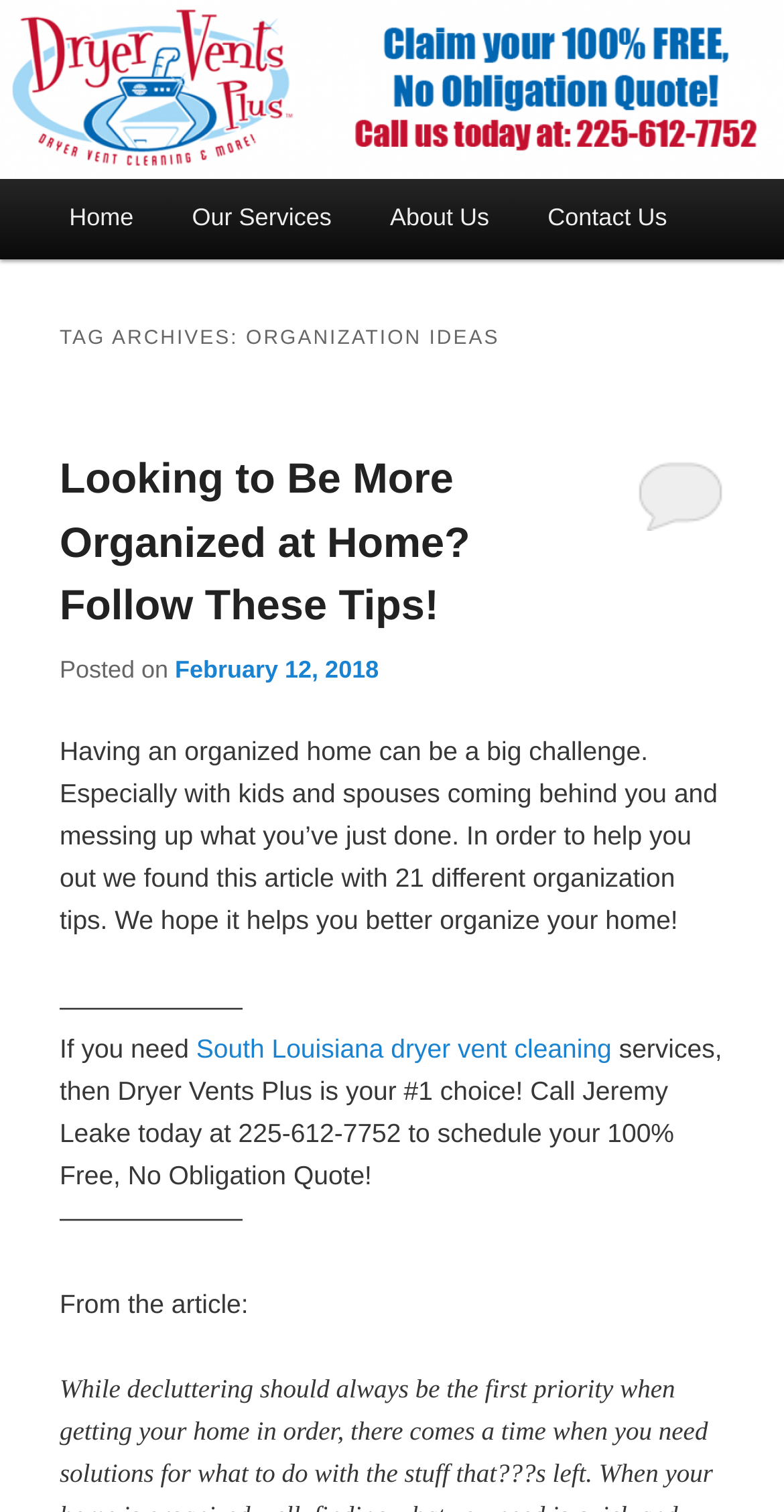Describe all the key features and sections of the webpage thoroughly.

This webpage is about organization ideas and dryer vent cleaning services in Louisiana. At the top, there is a main menu with links to "Home", "Our Services", "About Us", and "Contact Us". Below the main menu, there is a header section with a title "TAG ARCHIVES: ORGANIZATION IDEAS". 

Under the header, there is an article titled "Looking to Be More Organized at Home? Follow These Tips!" with a link to the article. The article is dated February 12, 2018. The content of the article is about the challenges of keeping a home organized, especially with family members, and provides 21 organization tips to help with this task.

On the right side of the article, there is a section promoting South Louisiana dryer vent cleaning services, specifically Dryer Vents Plus, with a call to action to schedule a free quote. This section is separated from the article by horizontal lines.